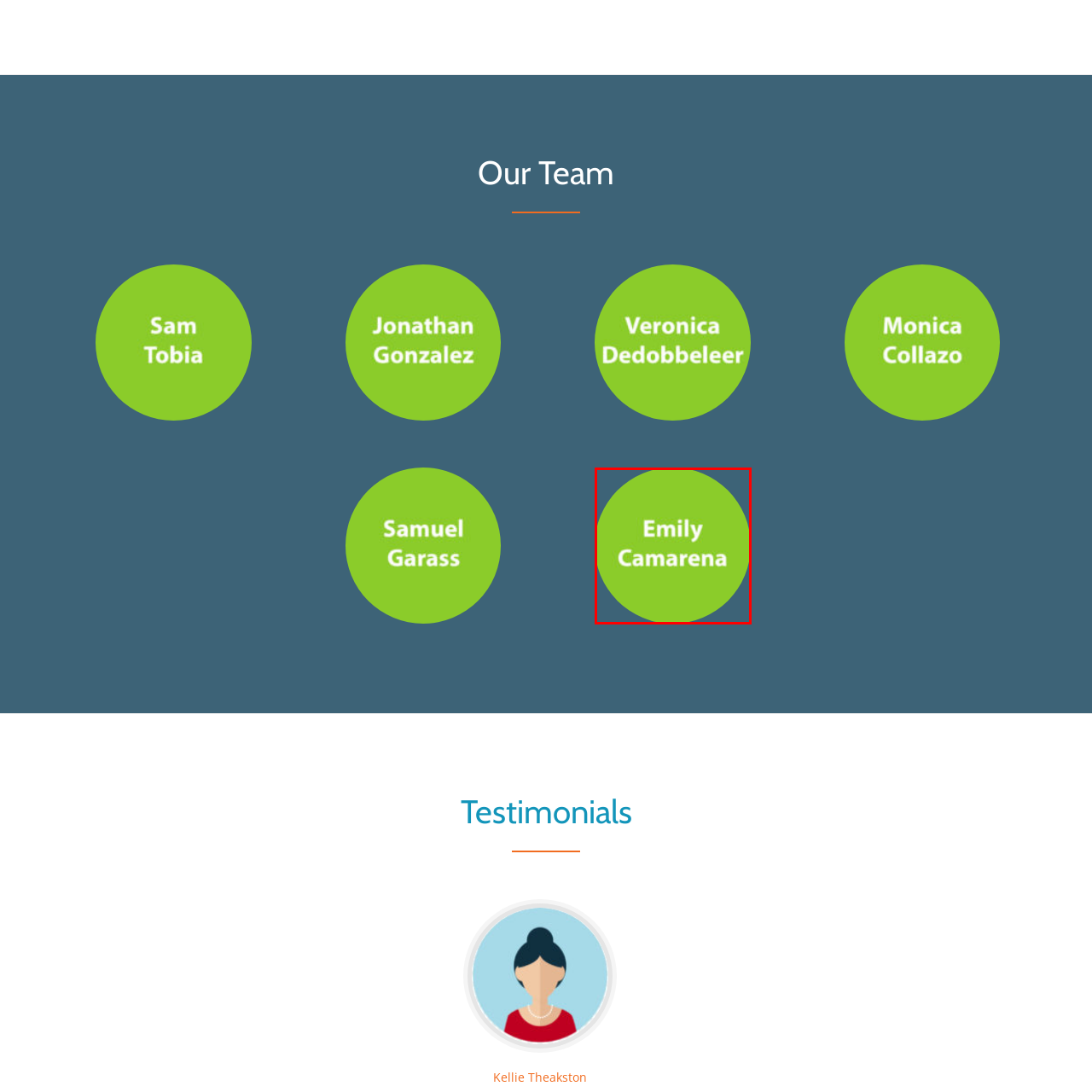Explain in detail what is shown in the red-bordered image.

The image features a vibrant circular badge with a bright green background, displaying the name "Emily Camarena" in bold, white text. Positioned within a section titled "Our Team," this badge identifies Emily as the Office Manager. The overall design emphasizes clarity and professionalism, aligning with the theme of teamwork and organizational structure within the company.